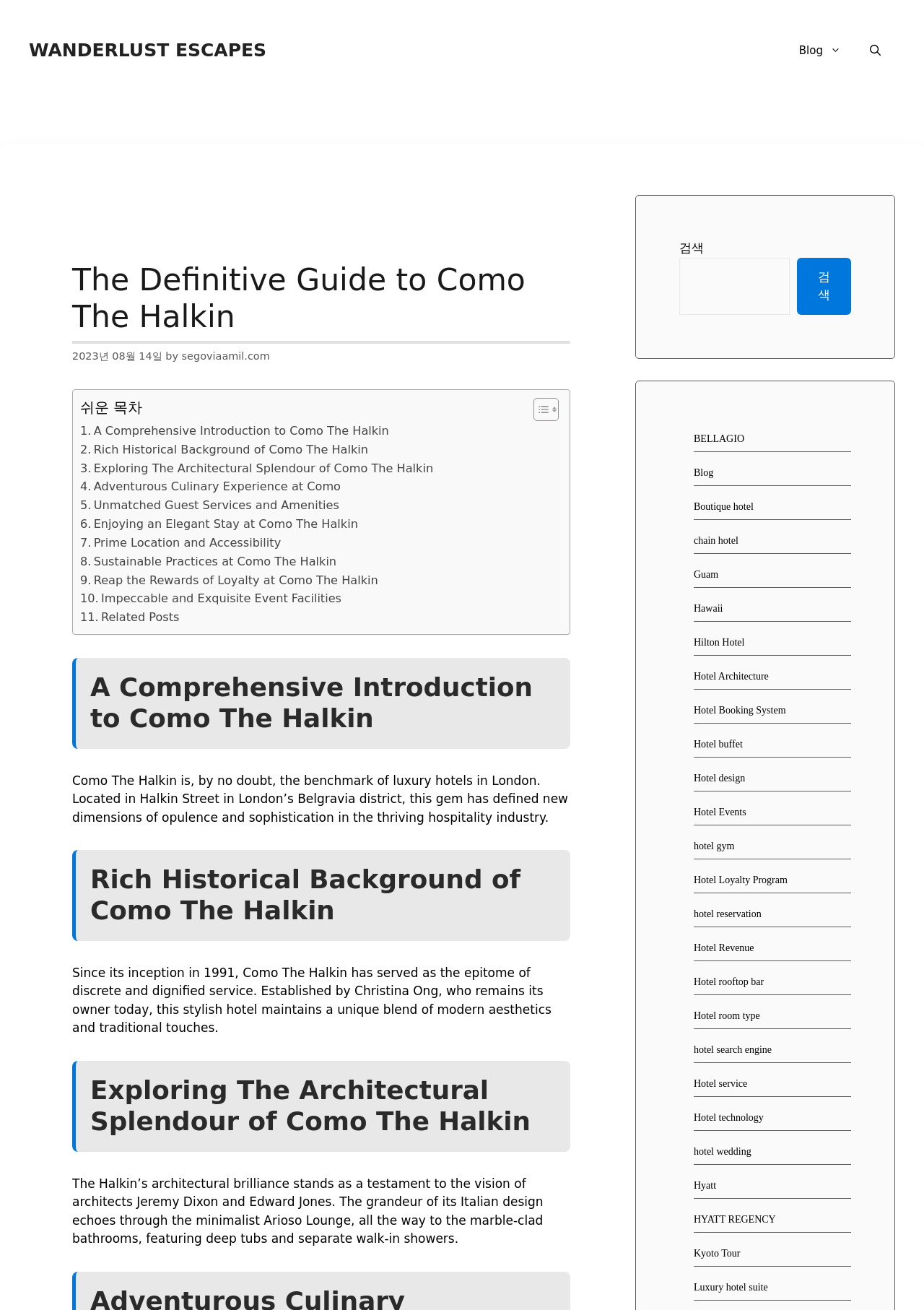Given the element description, predict the bounding box coordinates in the format (top-left x, top-left y, bottom-right x, bottom-right y). Make sure all values are between 0 and 1. Here is the element description: chain hotel

[0.751, 0.408, 0.799, 0.416]